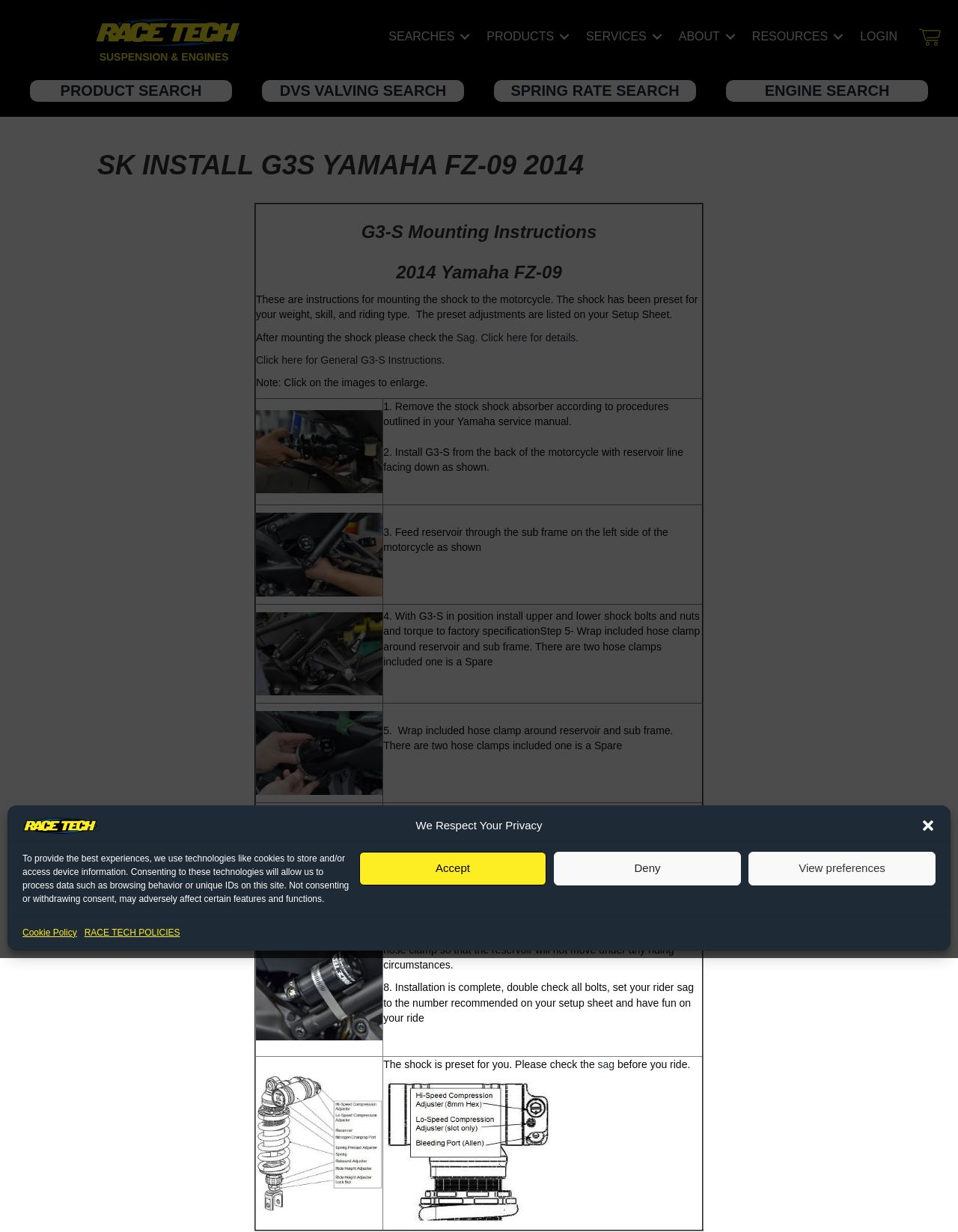Please identify the bounding box coordinates of the element's region that needs to be clicked to fulfill the following instruction: "Search for products". The bounding box coordinates should consist of four float numbers between 0 and 1, i.e., [left, top, right, bottom].

[0.497, 0.016, 0.6, 0.043]